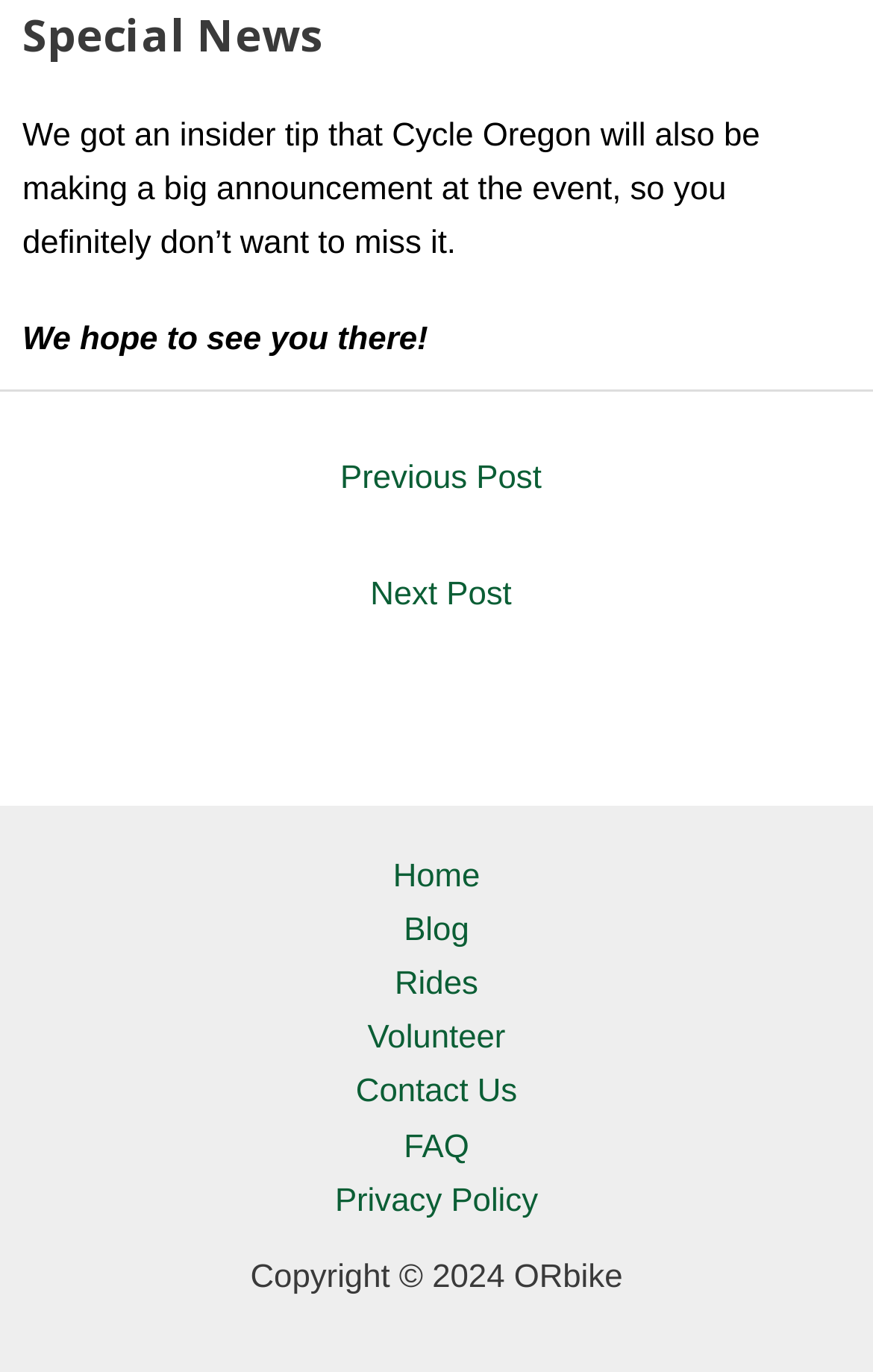Please provide a detailed answer to the question below based on the screenshot: 
What is the copyright year mentioned?

The webpage has a footer section with the text 'Copyright © 2024 ORbike' which indicates the copyright year as 2024.